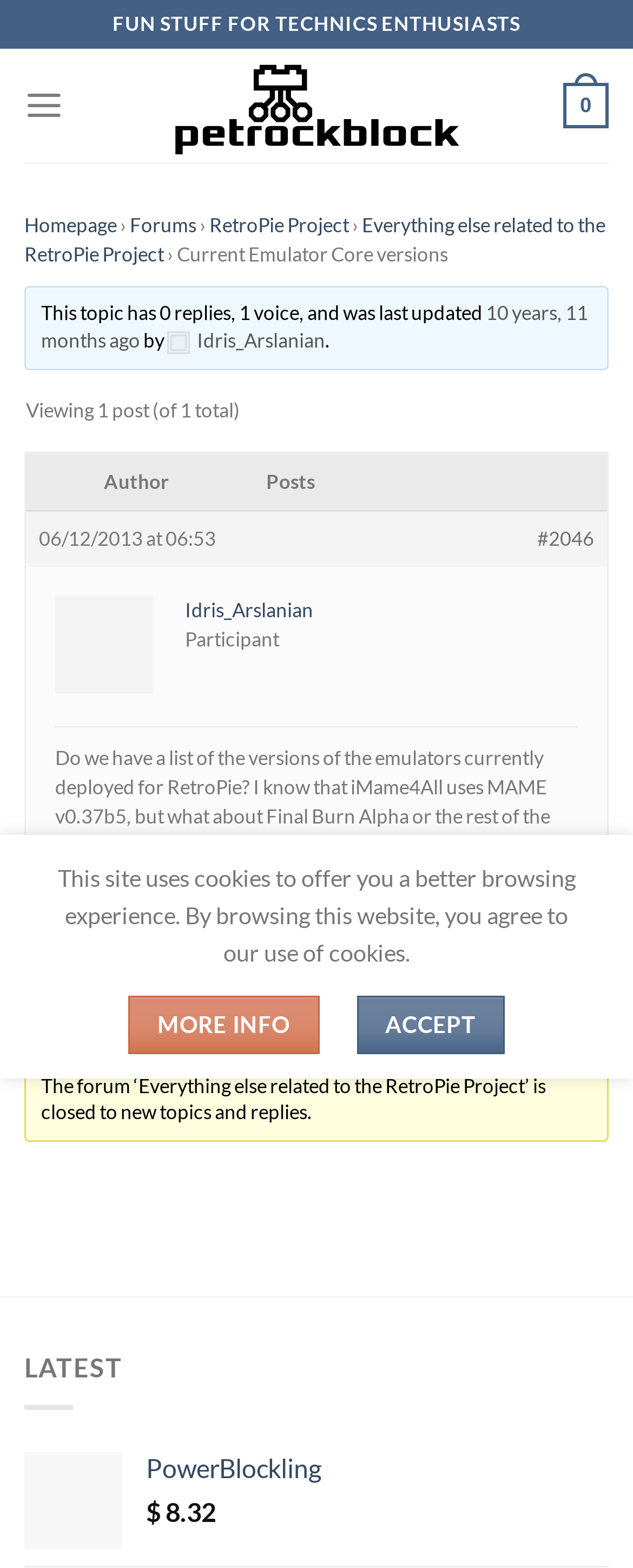Please identify the bounding box coordinates of the area that needs to be clicked to fulfill the following instruction: "Call the phone number."

None